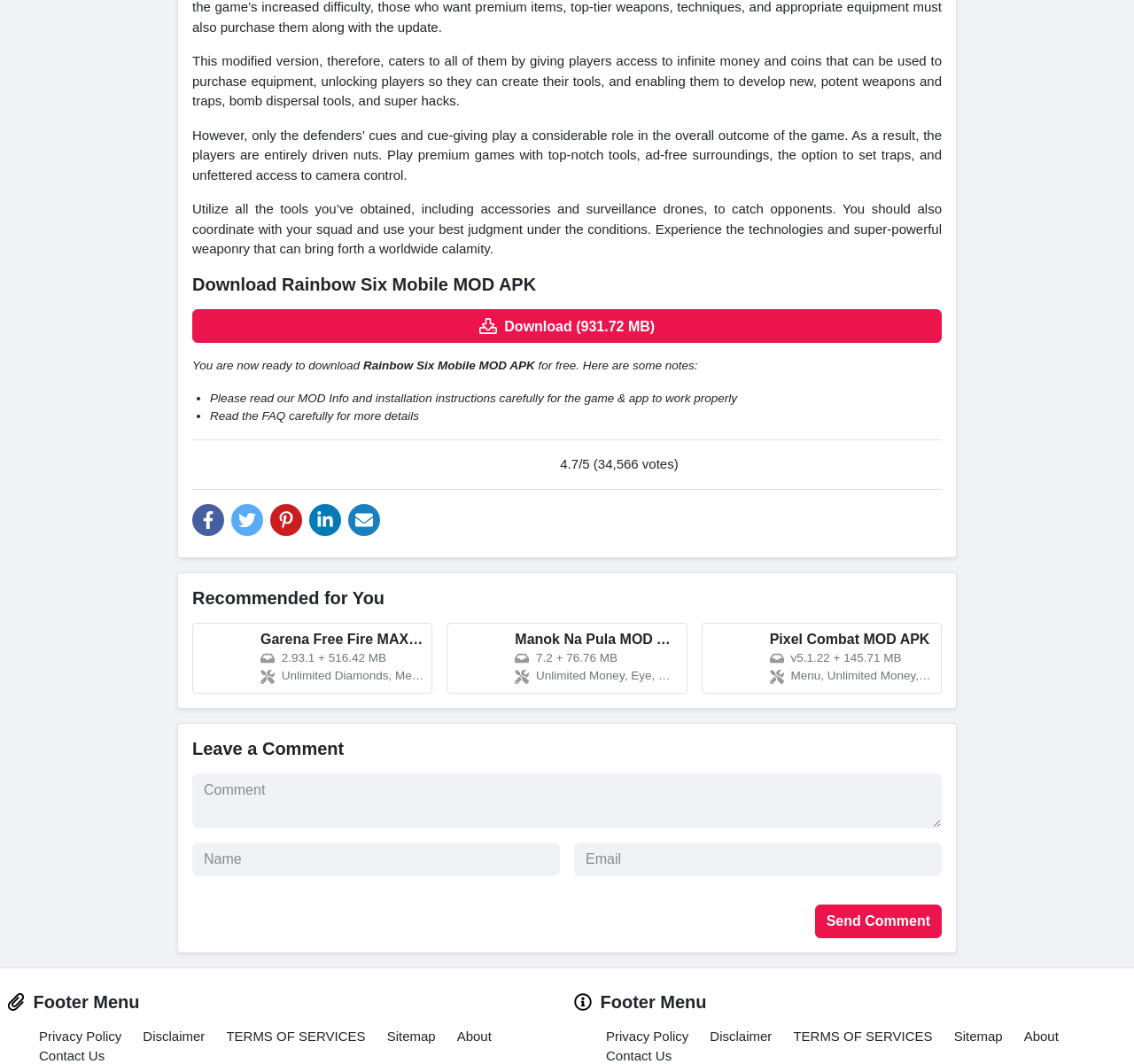Using the provided description: "TERMS OF SERVICES", find the bounding box coordinates of the corresponding UI element. The output should be four float numbers between 0 and 1, in the format [left, top, right, bottom].

[0.7, 0.966, 0.822, 0.981]